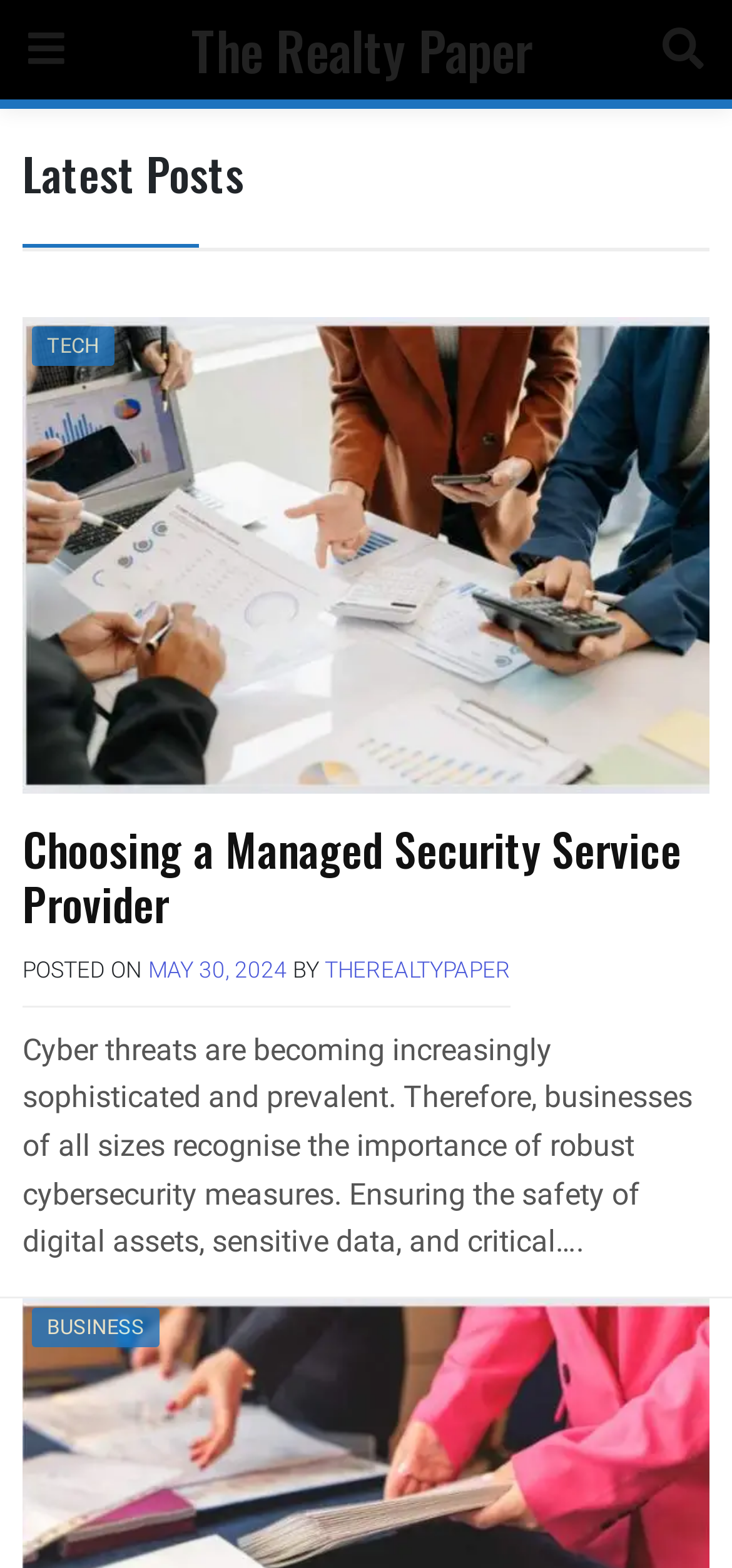What is the topic of the first post?
Please answer the question as detailed as possible.

I determined the topic of the first post by reading the text 'Cyber threats are becoming increasingly sophisticated and prevalent. Therefore, businesses of all sizes recognise the importance of robust cybersecurity measures...' which is located below the heading 'Choosing a Managed Security Service Provider'.